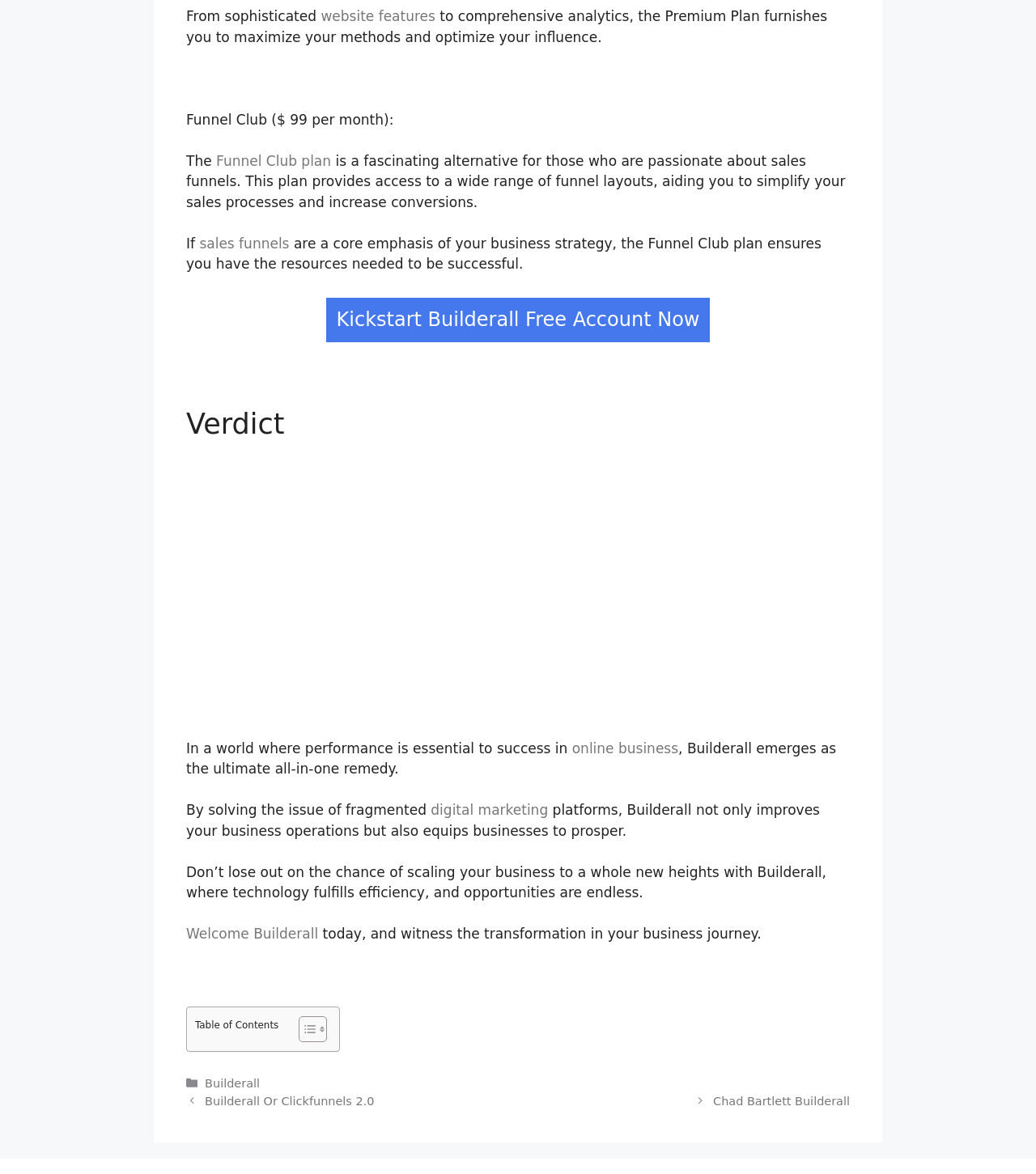Determine the bounding box coordinates of the section to be clicked to follow the instruction: "Sign in to your account". The coordinates should be given as four float numbers between 0 and 1, formatted as [left, top, right, bottom].

None